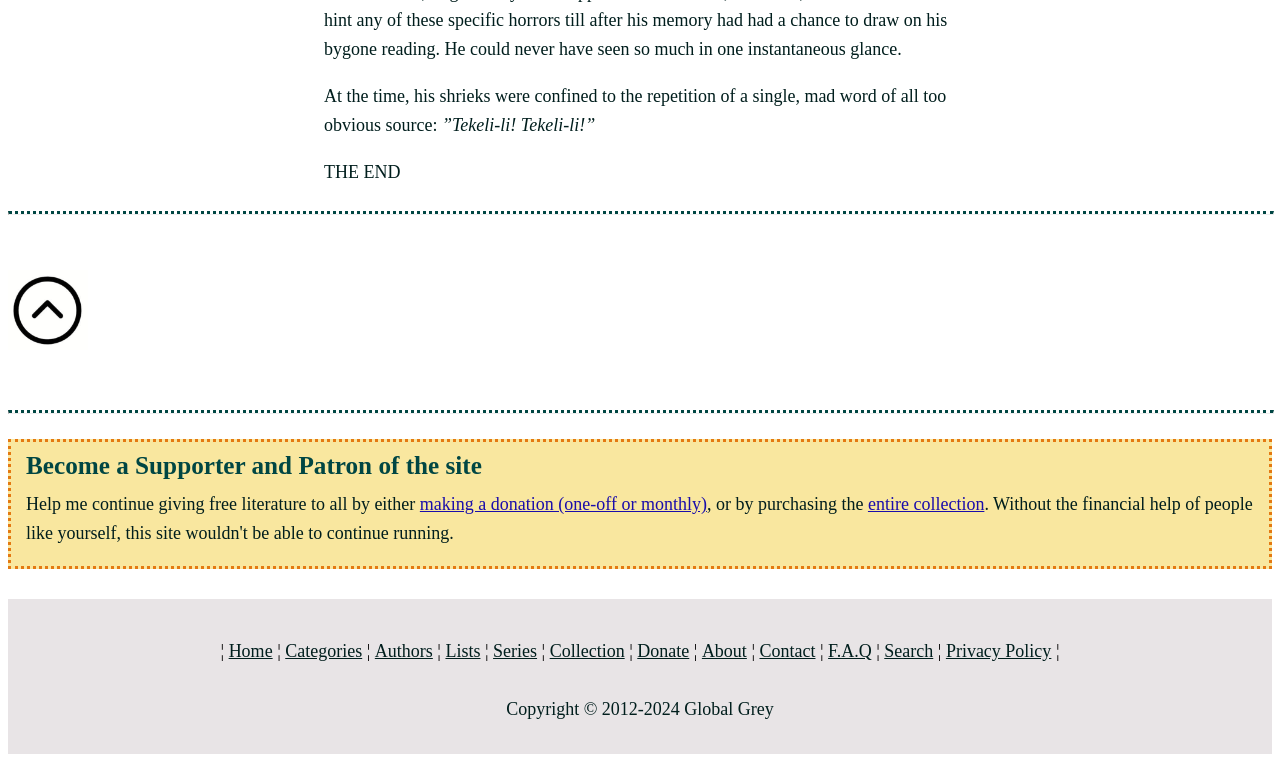Answer the question below with a single word or a brief phrase: 
What is the author of the website?

Global Grey